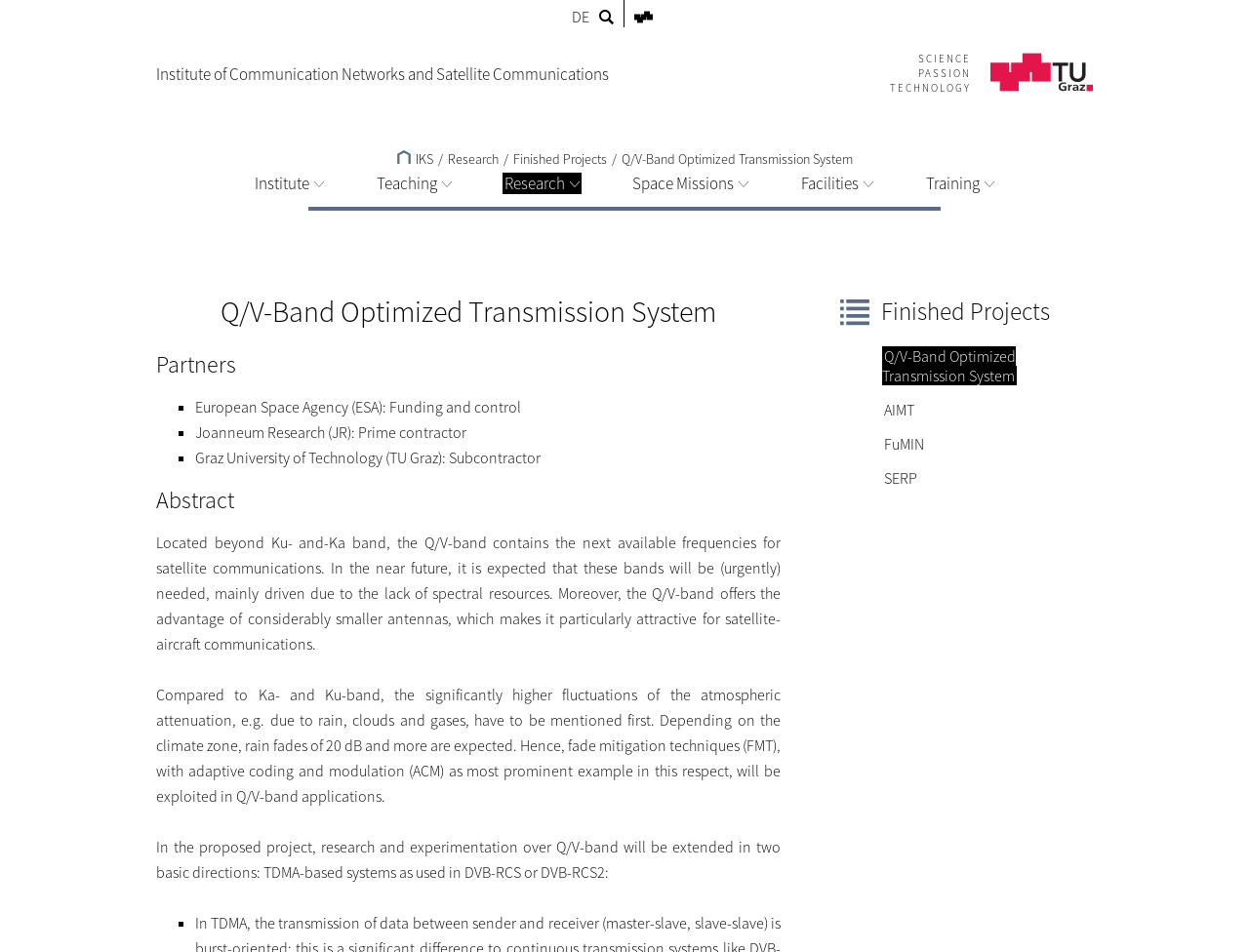What is the name of the research institute?
Look at the image and answer the question with a single word or phrase.

Institute of Communication Networks and Satellite Communications